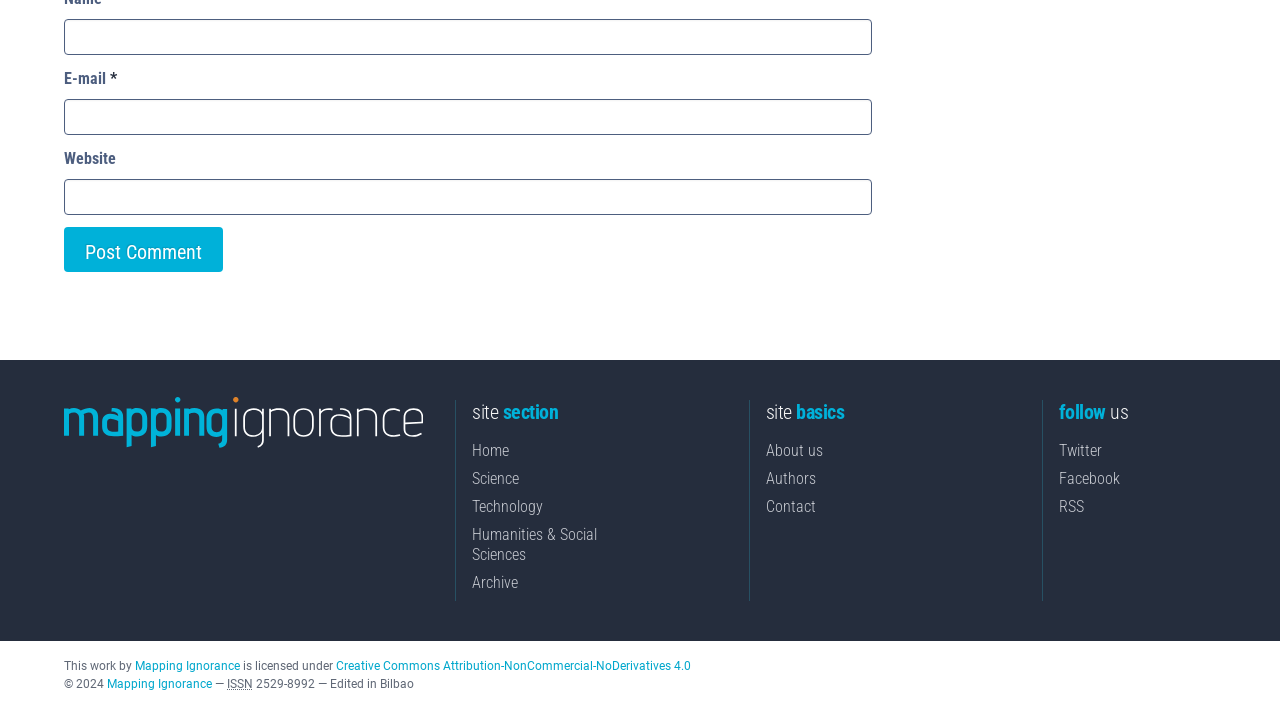Please identify the bounding box coordinates of the element I should click to complete this instruction: 'Go to Home'. The coordinates should be given as four float numbers between 0 and 1, like this: [left, top, right, bottom].

[0.369, 0.622, 0.398, 0.648]